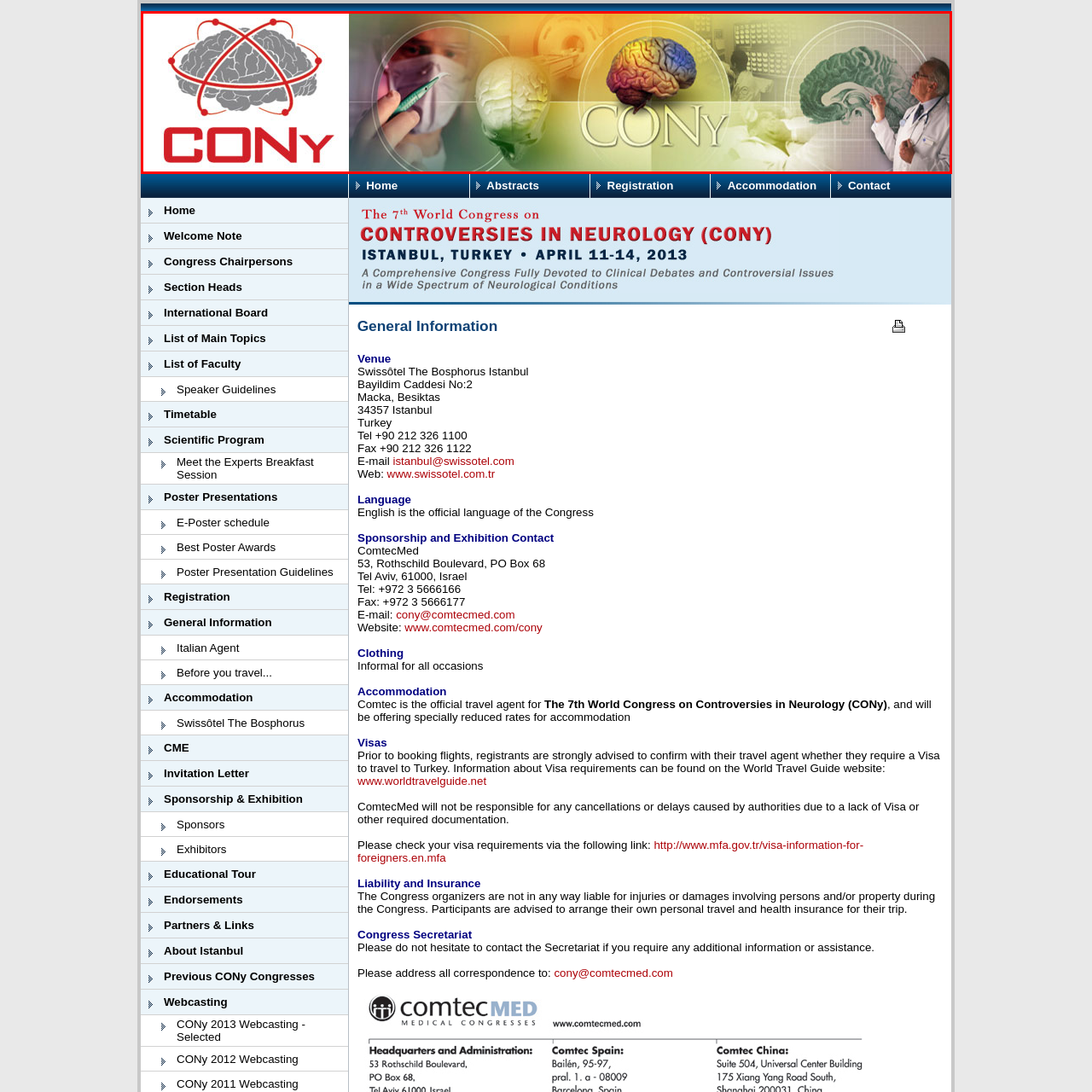Craft a comprehensive description of the image located inside the red boundary.

This image serves as a prominent banner for the 7th World Congress on Controversies in Neurology (CONy) held in Vienna. The design features a central logo of the CONy congress, depicted with a stylized brain encompassed by interconnected lines, symbolizing networks in neurology. Surrounding the logo are vivid visual elements, including graphic representations of different brain models—both anatomical and functional—highlighting various aspects of neurological study and research. 

On the right, a medical professional, dressed in a white coat, gestures towards a brain chart, possibly indicating a discussion or a presentation, reinforcing the academic and collaborative spirit of the congress. The overall color scheme blends warm and cool tones, creating a dynamic and engaging composition that reflects the vitality of the field of neurology. This graphic not only conveys important information about the event but also captures the essence of innovation and scientific inquiry that defines contemporary neurological research.